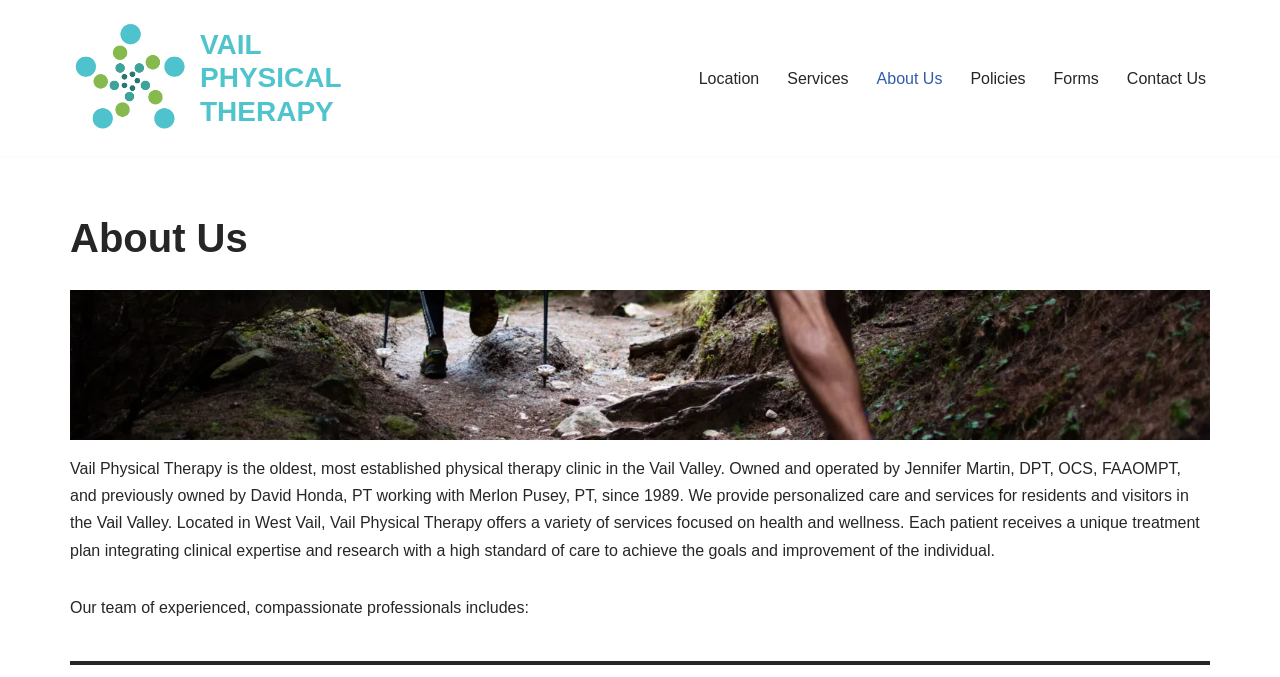Locate and provide the bounding box coordinates for the HTML element that matches this description: "Skip to content".

[0.0, 0.047, 0.023, 0.077]